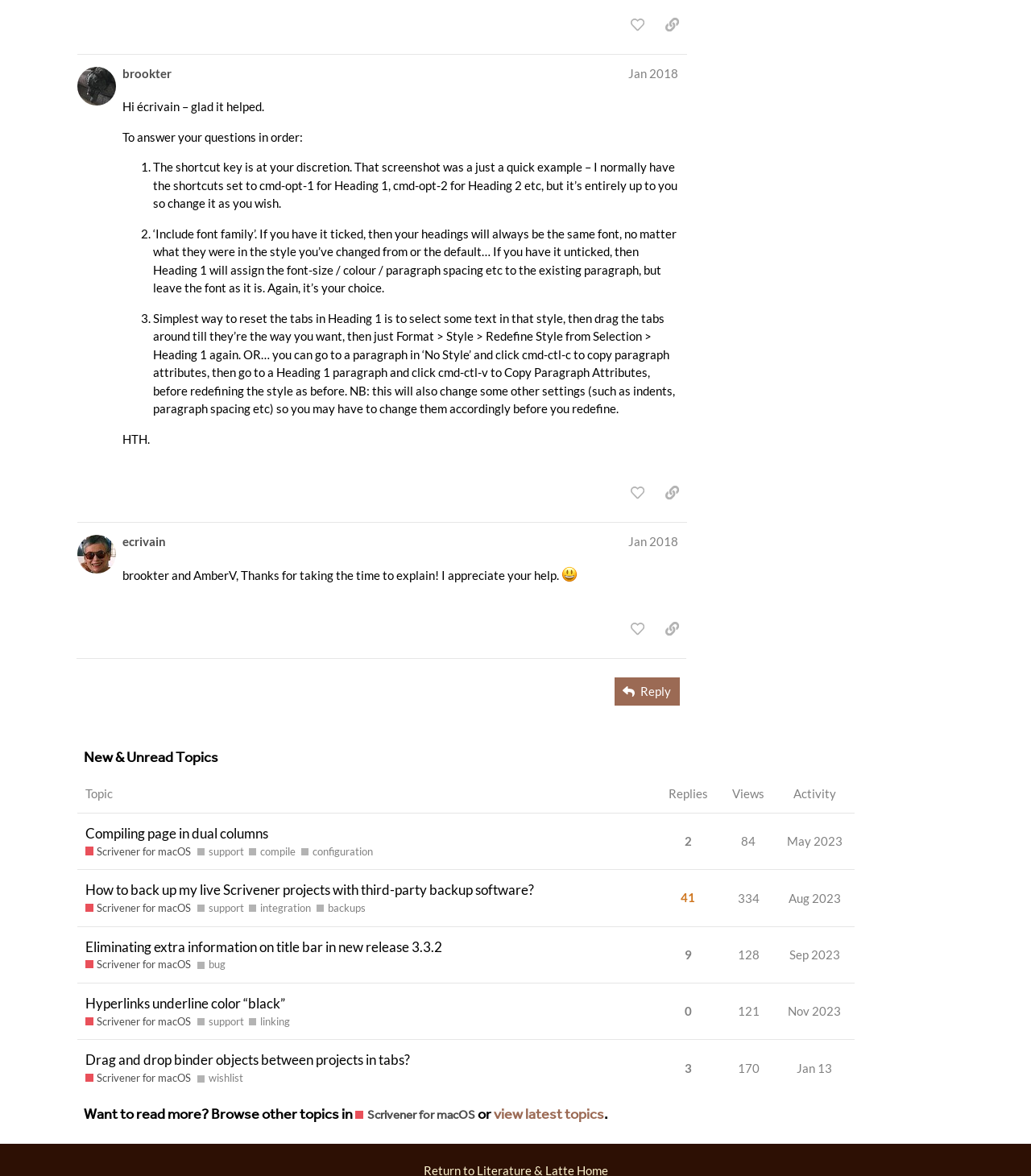What is the username of the author of the first post?
Answer the question with a single word or phrase by looking at the picture.

brookter